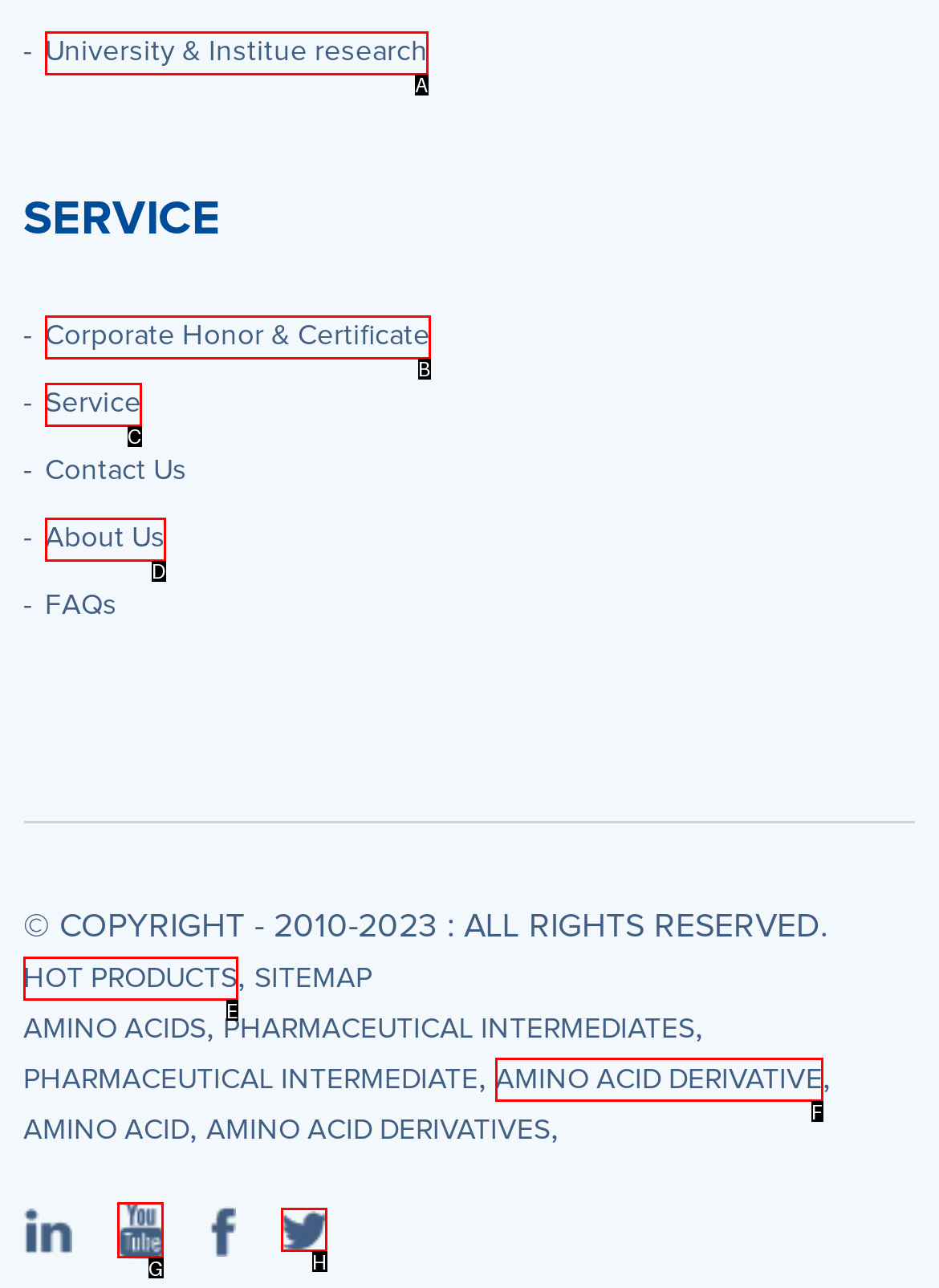Which option is described as follows: University & Institue research
Answer with the letter of the matching option directly.

A